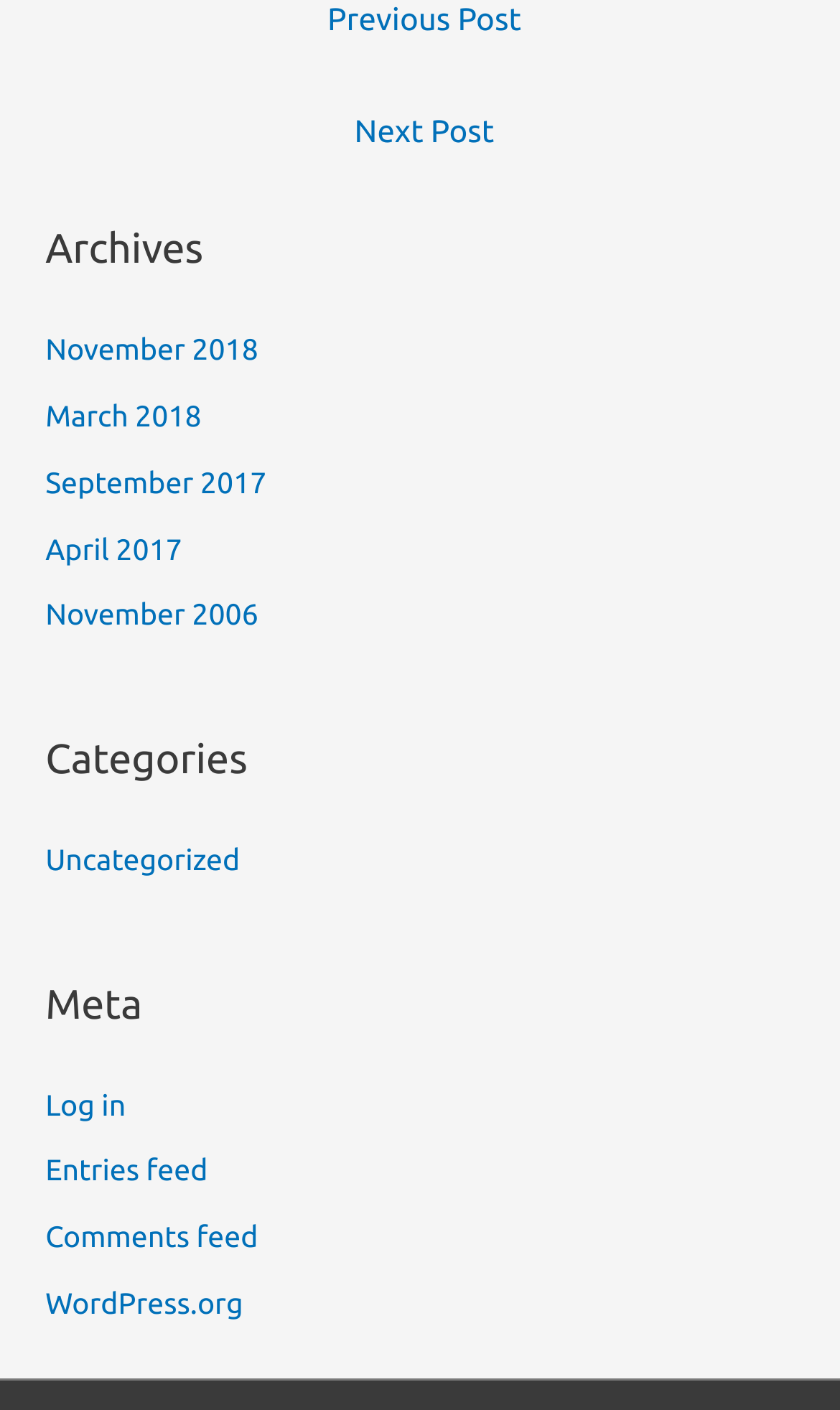What is the oldest archived post on this webpage?
Based on the visual, give a brief answer using one word or a short phrase.

November 2006